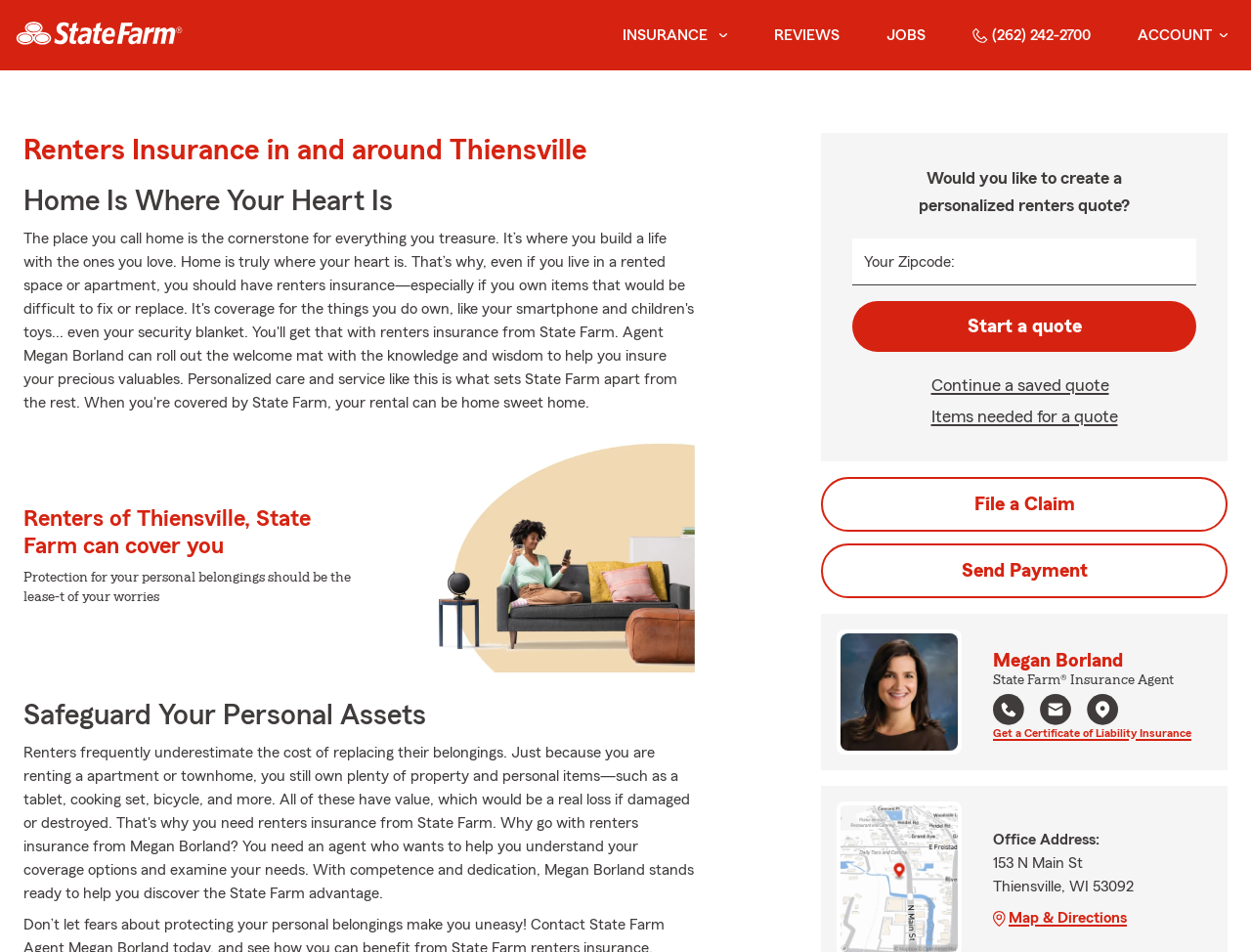Answer the following in one word or a short phrase: 
What is the purpose of the 'Start a quote' button?

To create a personalized renters quote